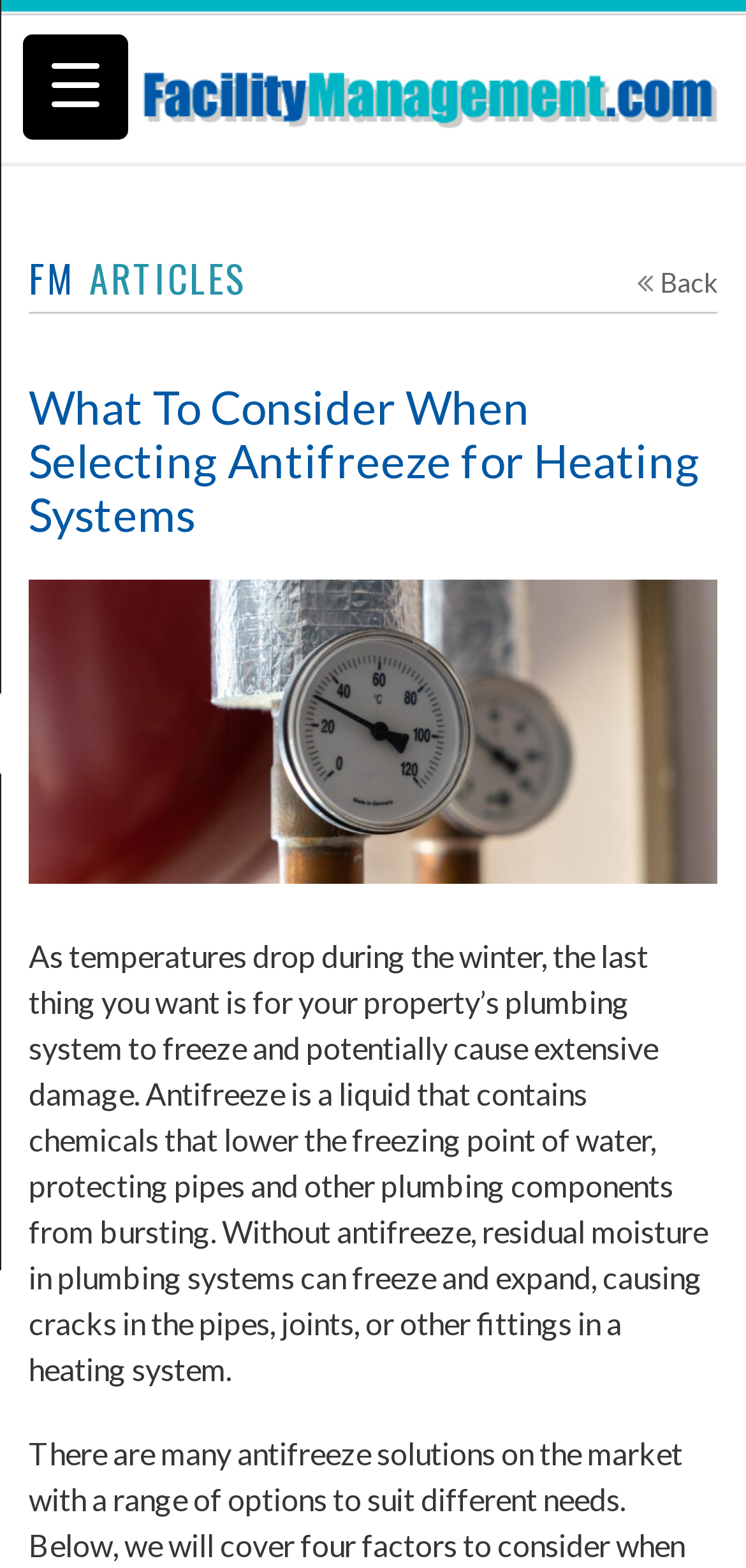Please find the bounding box for the following UI element description. Provide the coordinates in (top-left x, top-left y, bottom-right x, bottom-right y) format, with values between 0 and 1: Life Candy

None